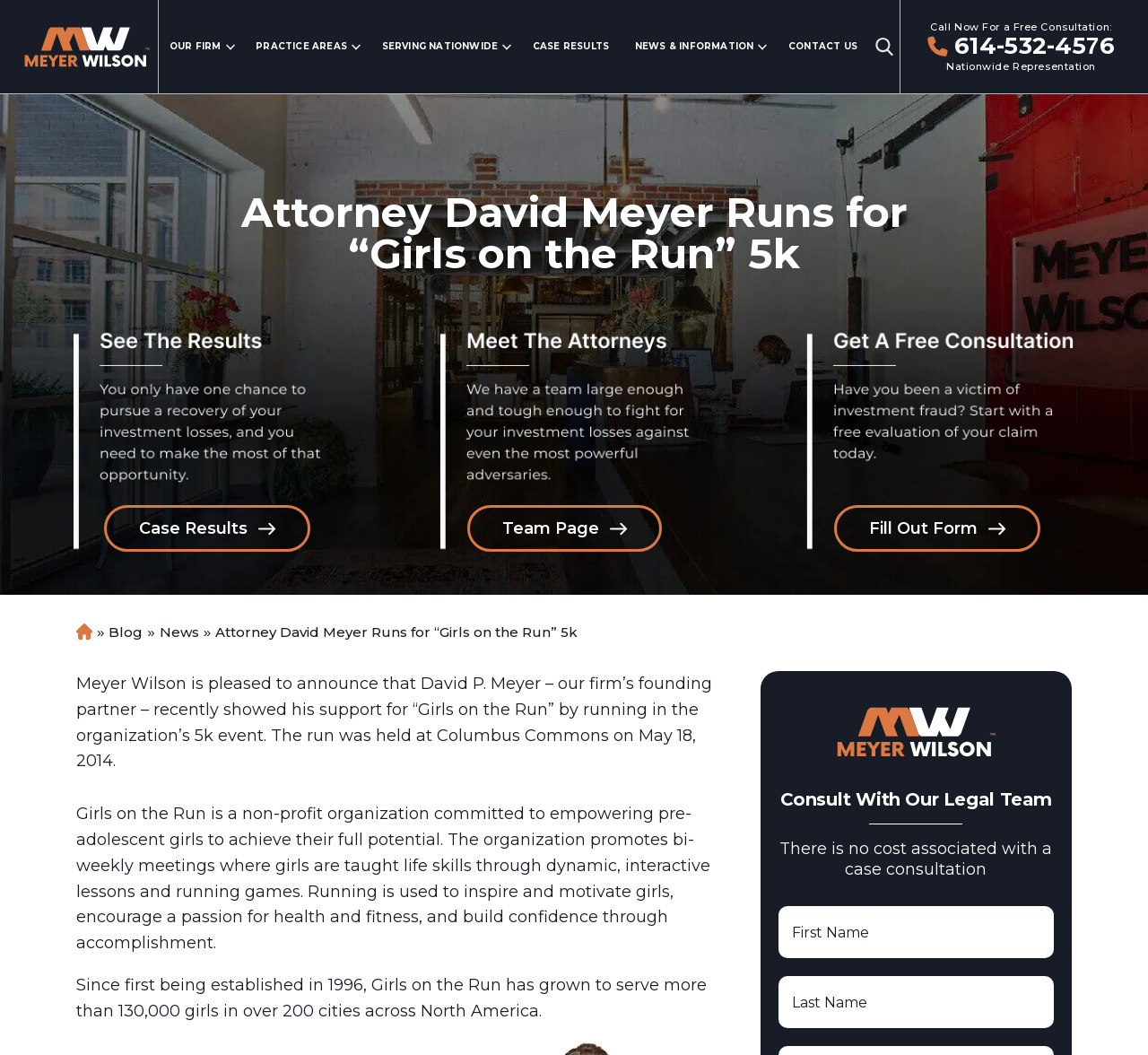Detail the features and information presented on the webpage.

The webpage is about Meyer Wilson, a law firm specializing in investment and securities fraud. At the top, there is a title "Attorney David Meyer Runs for 'Girls on the Run' 5k - Investment & Securities Fraud Lawyer" with a link and an image. Below the title, there are several links to different sections of the website, including "OUR FIRM", "Our Awards", "Reviews", "Contingency Fee", "Legal Team", and "Scholarship".

To the right of these links, there is a list of lawyers' names, including David P. Meyer, Esq., Matthew R. Wilson, Esq., and several others. Each name is a link.

Below the list of lawyers, there are more links to different practice areas, including "Investment Fraud", "Broker Misconduct", "Financial Advisor Negligence", and several others.

Further down, there is a section titled "SERVING NATIONWIDE" with links to different regions, including the Northeastern States, Midwestern States, and others. Each region has a list of states and cities, with links to specific pages for each location.

Overall, the webpage appears to be a law firm's website, providing information about their services, lawyers, and practice areas, as well as their geographic reach.